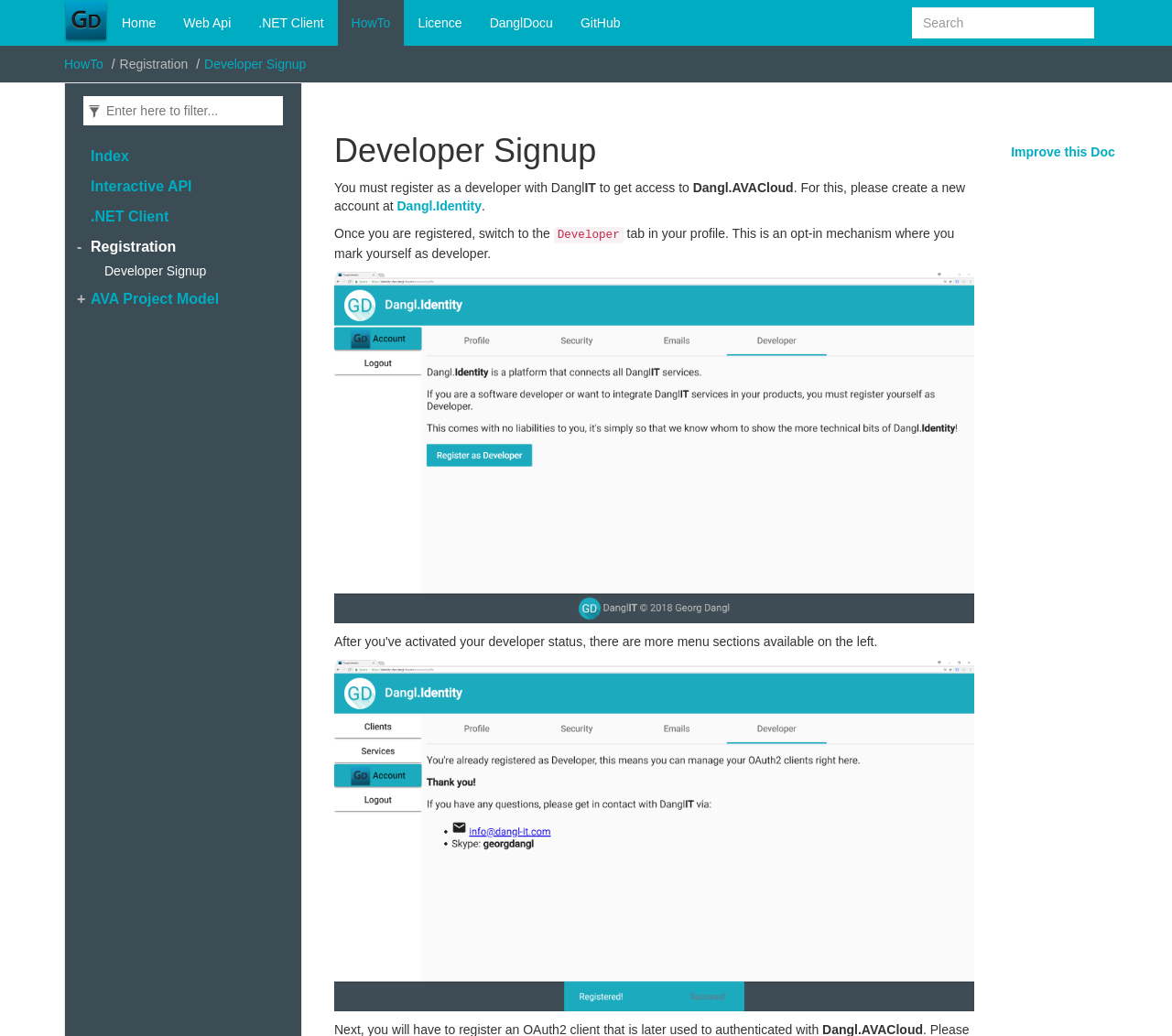Please mark the bounding box coordinates of the area that should be clicked to carry out the instruction: "Filter the documentation".

[0.075, 0.097, 0.238, 0.117]